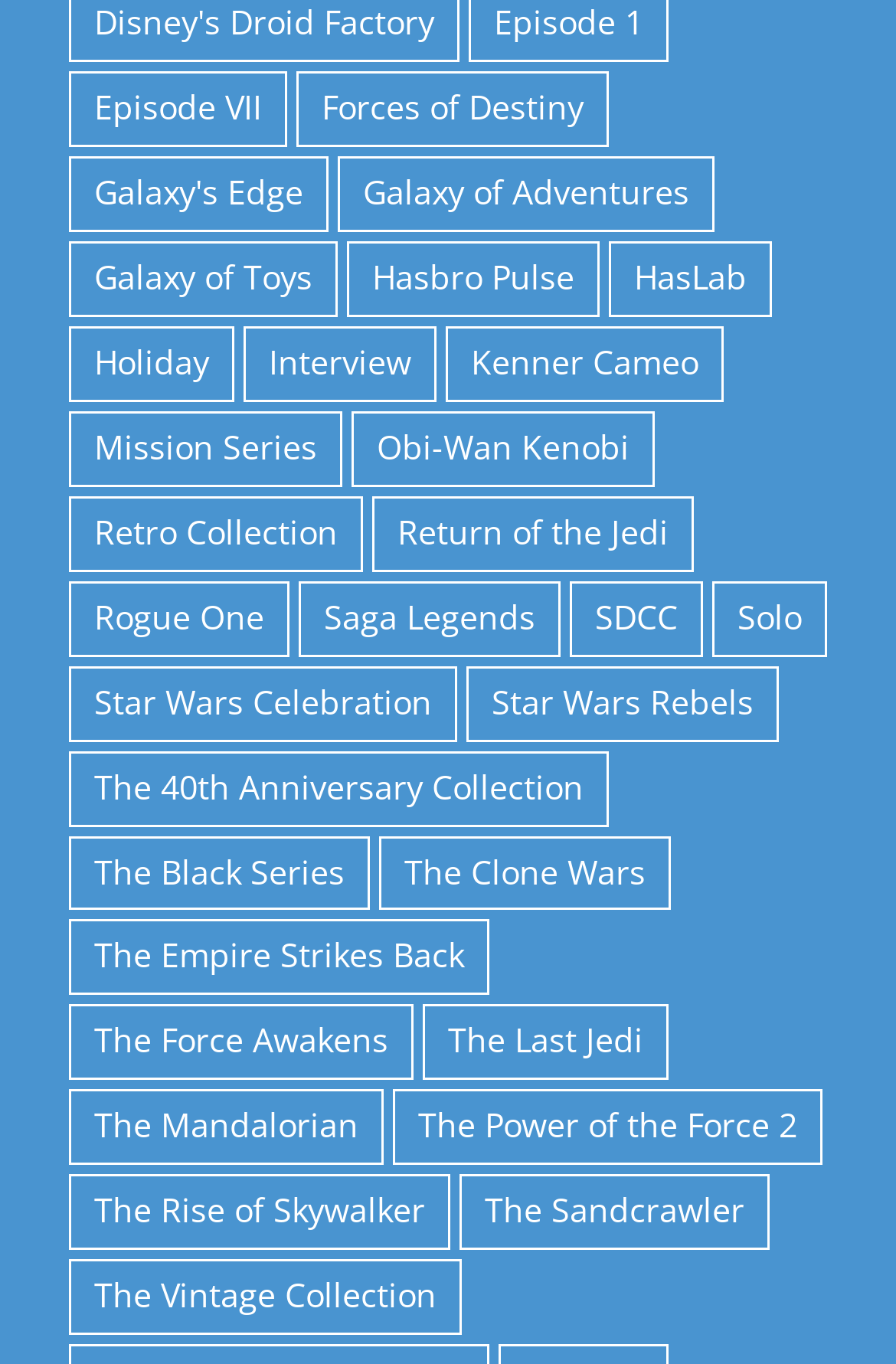Determine the bounding box of the UI component based on this description: "The Sandcrawler". The bounding box coordinates should be four float values between 0 and 1, i.e., [left, top, right, bottom].

[0.513, 0.861, 0.859, 0.917]